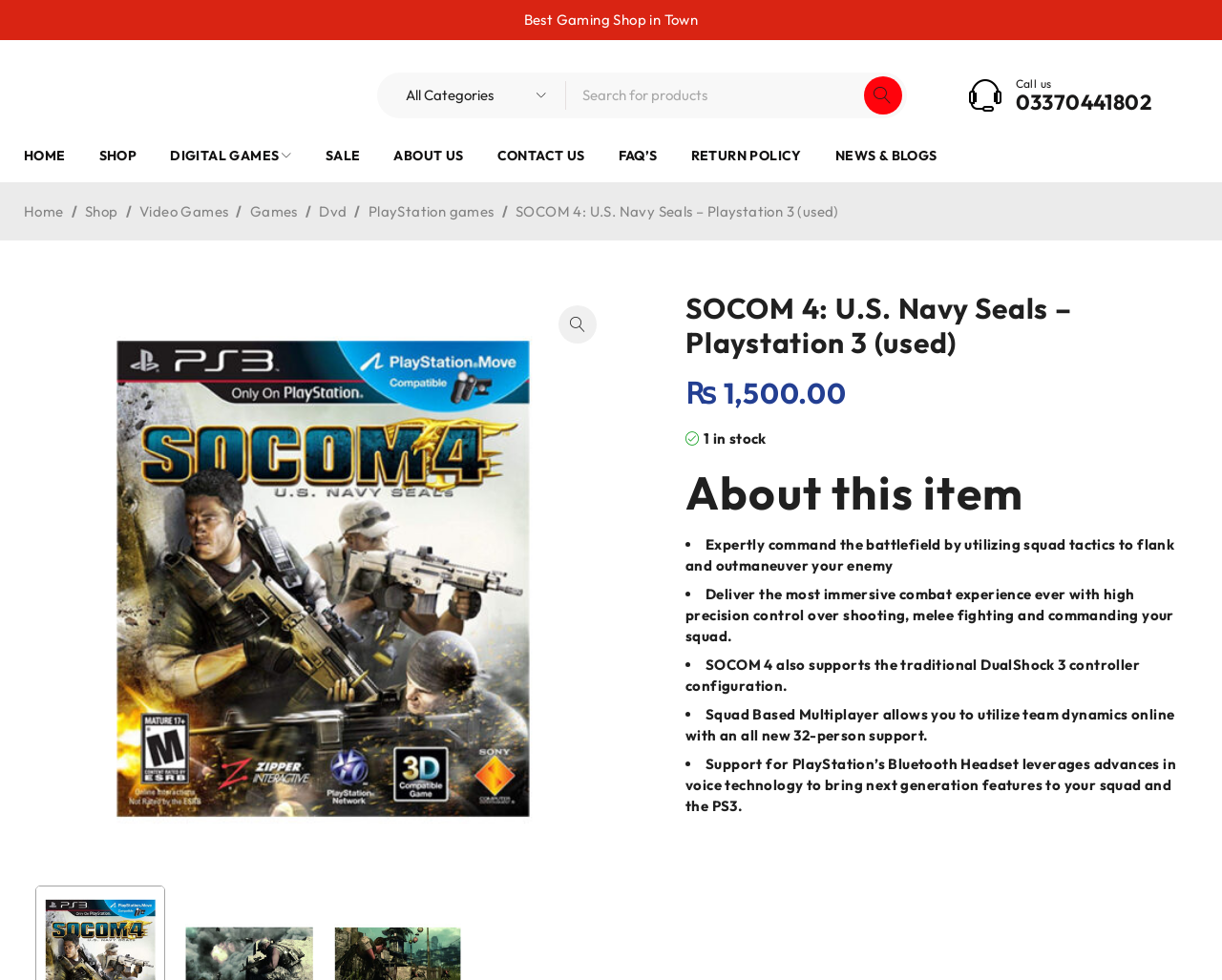What is the primary heading on this webpage?

SOCOM 4: U.S. Navy Seals – Playstation 3 (used)